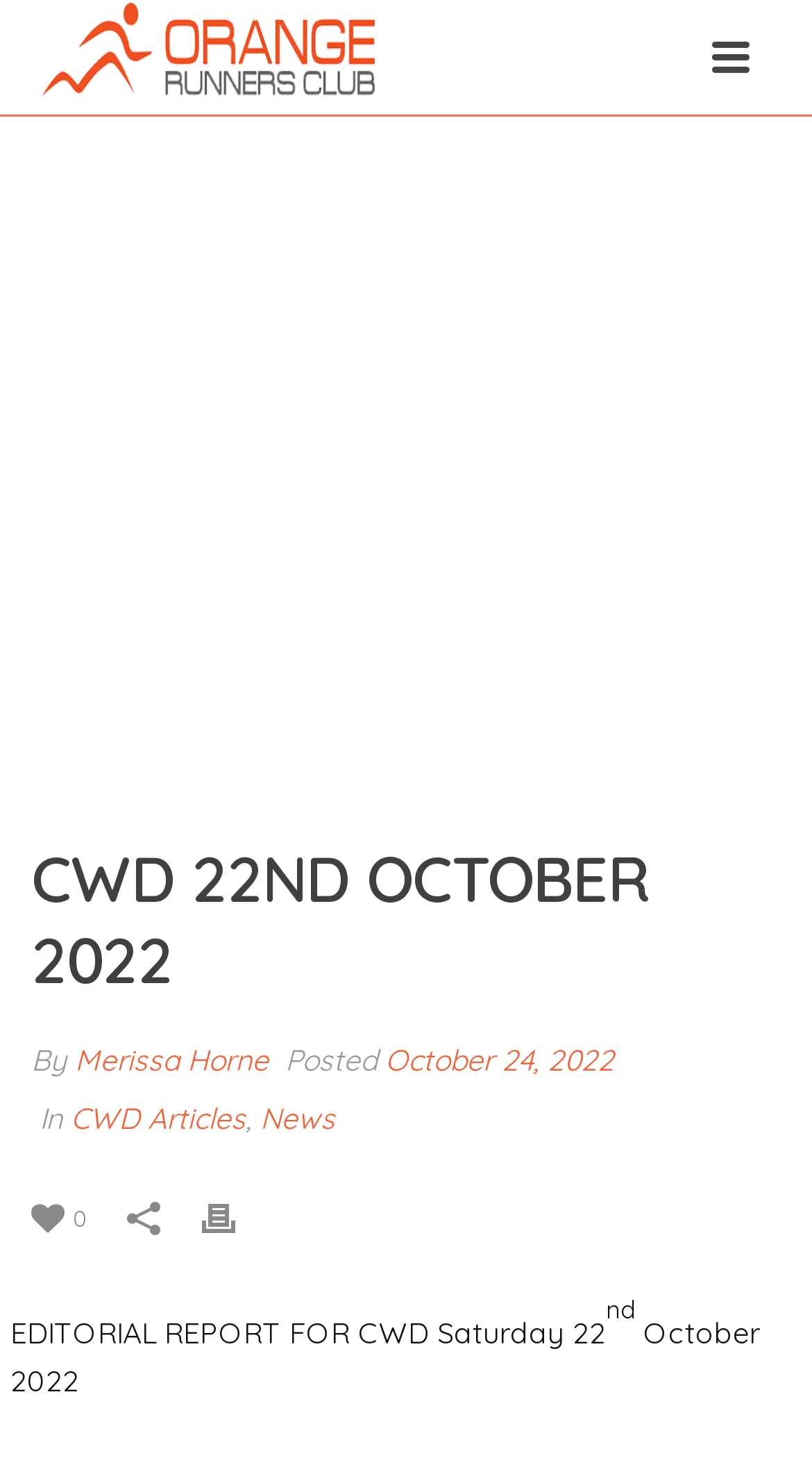Offer a meticulous caption that includes all visible features of the webpage.

The webpage is about a report from the Orange Runners Club, specifically the CWD event on 22nd October 2022. At the top of the page, there is a large image taking up almost half of the screen width. Below the image, there is a link with the text "Together we achieve individual goals". 

To the right of the link, there is a smaller image with the text "CWD 22nd October 2022" and another link with a single whitespace character. Below these elements, there is a heading with the same text "CWD 22ND OCTOBER 2022". 

Following the heading, there is a section with the author's name, "Merissa Horne", and the posting date, "October 24, 2022". The author's name is a link, and the posting date is also a link. 

On the same line as the author's name and posting date, there are links to "CWD Articles" and "News". Below these links, there is a section with a link to "0" and an image, followed by another image, and then a link to "Print" with an image. 

The main content of the webpage starts with a static text "EDITORIAL REPORT FOR CWD Saturday 22" and continues with the date "October 2022" in a superscript format. The text "nd" is also in superscript format. 

At the bottom right of the page, there is a link and an image.